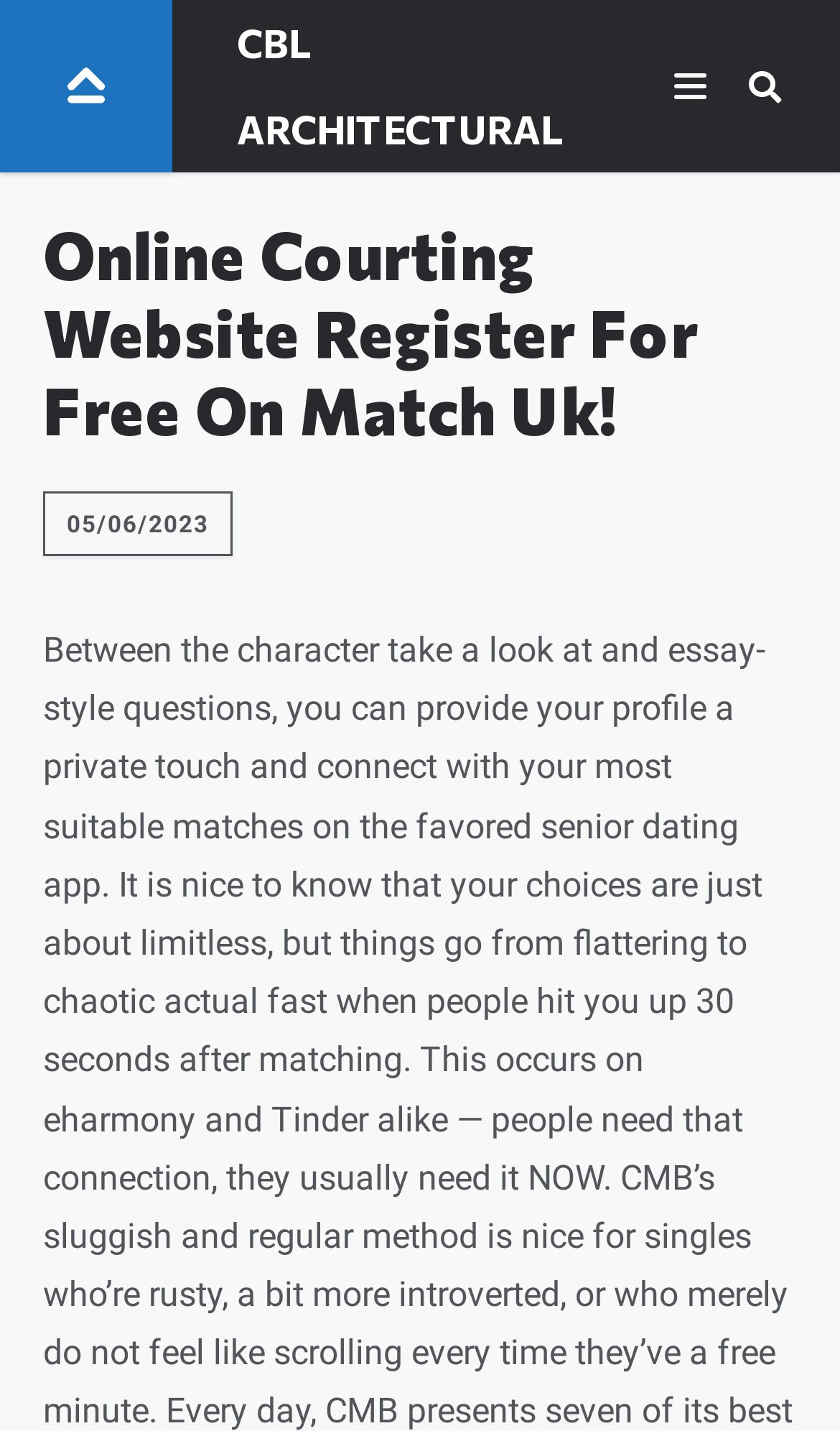Determine the bounding box for the UI element that matches this description: "parent_node: Submit name="s" placeholder="Search ..."".

[0.051, 0.03, 0.949, 0.09]